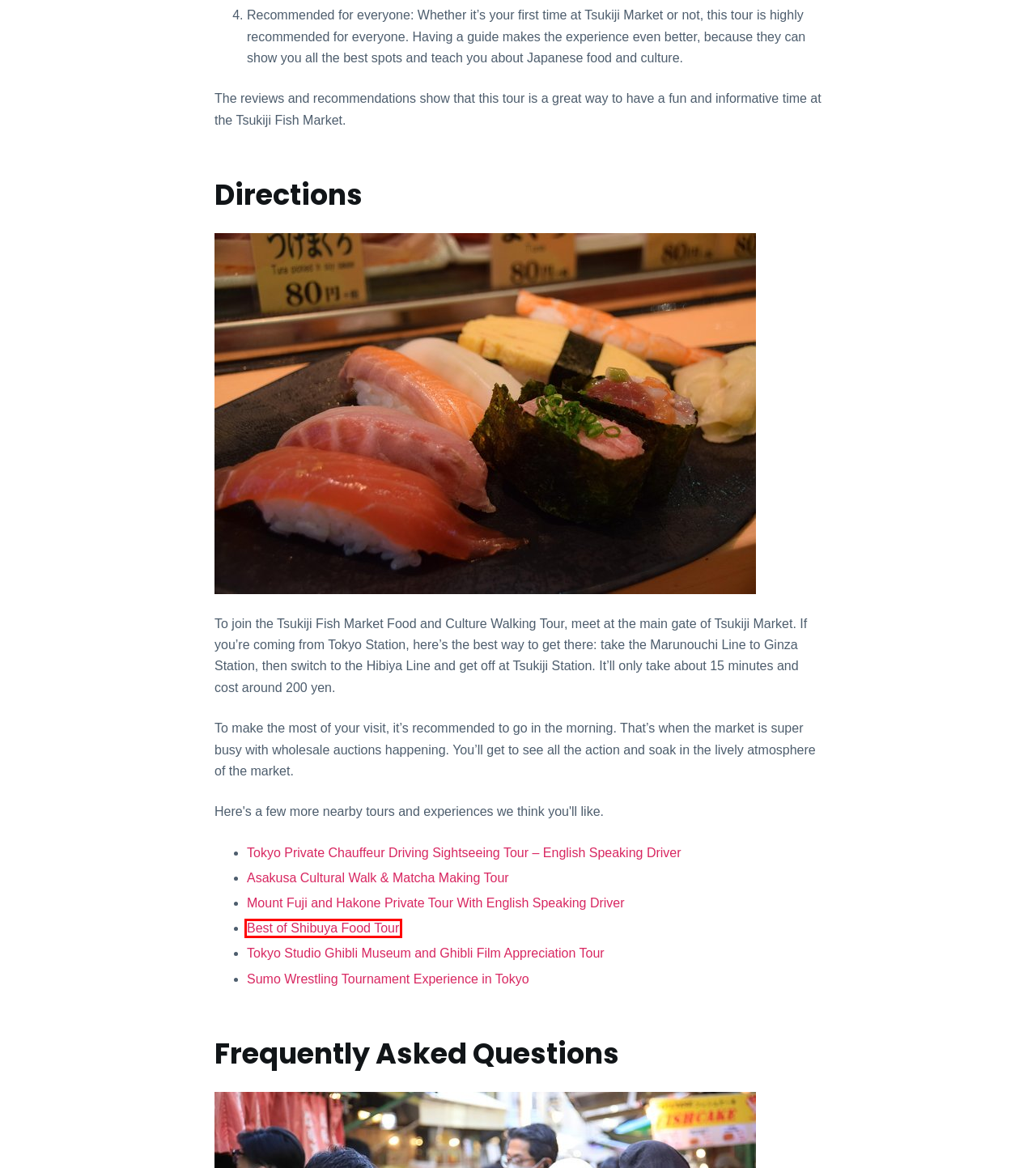A screenshot of a webpage is given, marked with a red bounding box around a UI element. Please select the most appropriate webpage description that fits the new page after clicking the highlighted element. Here are the candidates:
A. Asakusa Cultural Walk & Matcha Making Tour – Japan Genki
B. Tokyo Private Chauffeur Driving Sightseeing Tour – English Speaking Driver – Japan Genki
C. Tokyo Studio Ghibli Museum and Ghibli Film Appreciation Tour – Japan Genki
D. Best of Shibuya Food Tour – Japan Genki
E. Sumo Wrestling Tournament Experience in Tokyo – Japan Genki
F. Japan Genki – Japan Genki
G. Food & Drink – Japan Genki
H. Mount Fuji and Hakone Private Tour With English Speaking Driver – Japan Genki

D